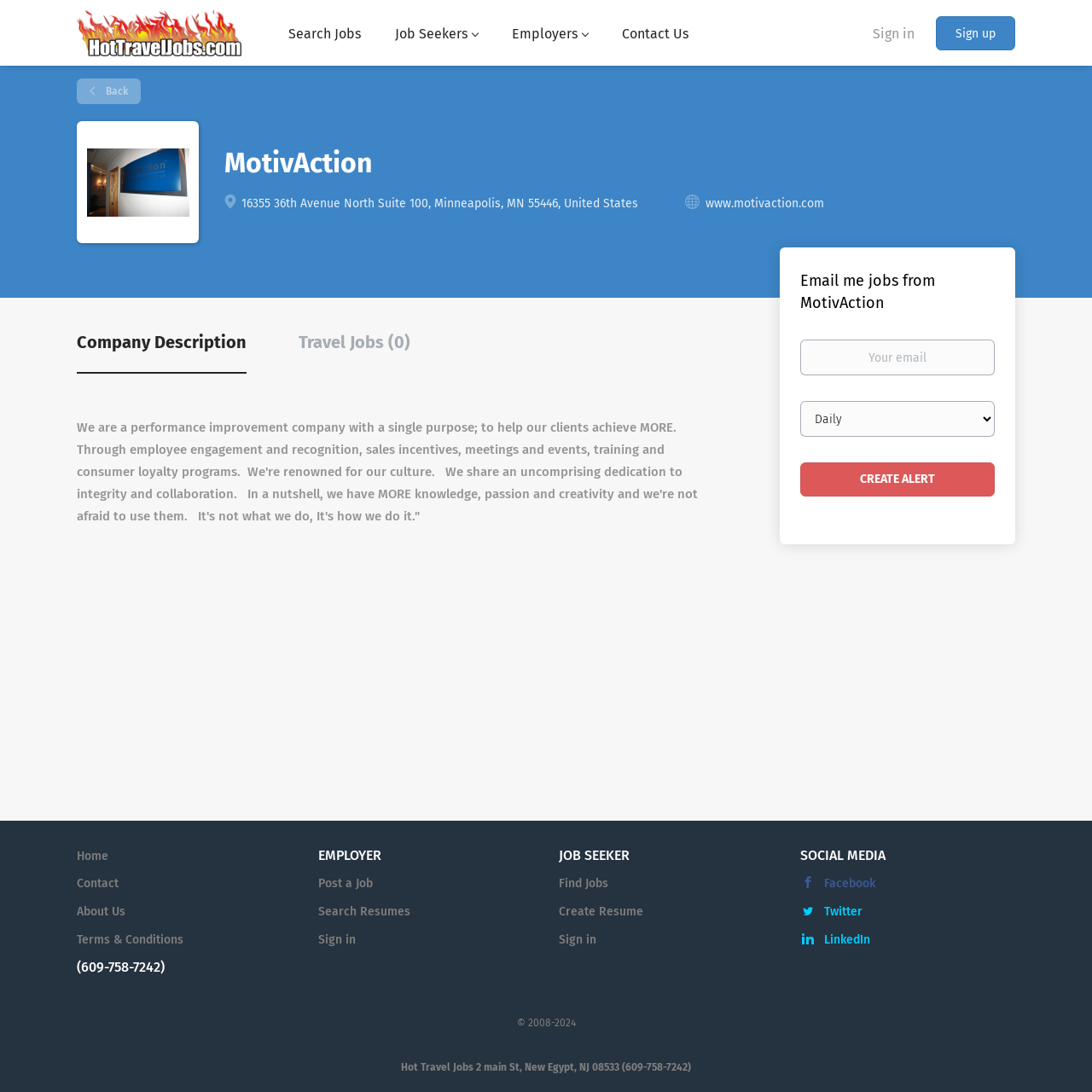What is the purpose of the company?
Provide a comprehensive and detailed answer to the question.

The purpose of the company can be found in the StaticText element with a bounding box with coordinates [0.07, 0.384, 0.639, 0.479]. The text within this element states that the company's purpose is to help clients achieve MORE through various means such as employee engagement and recognition, sales incentives, and more.